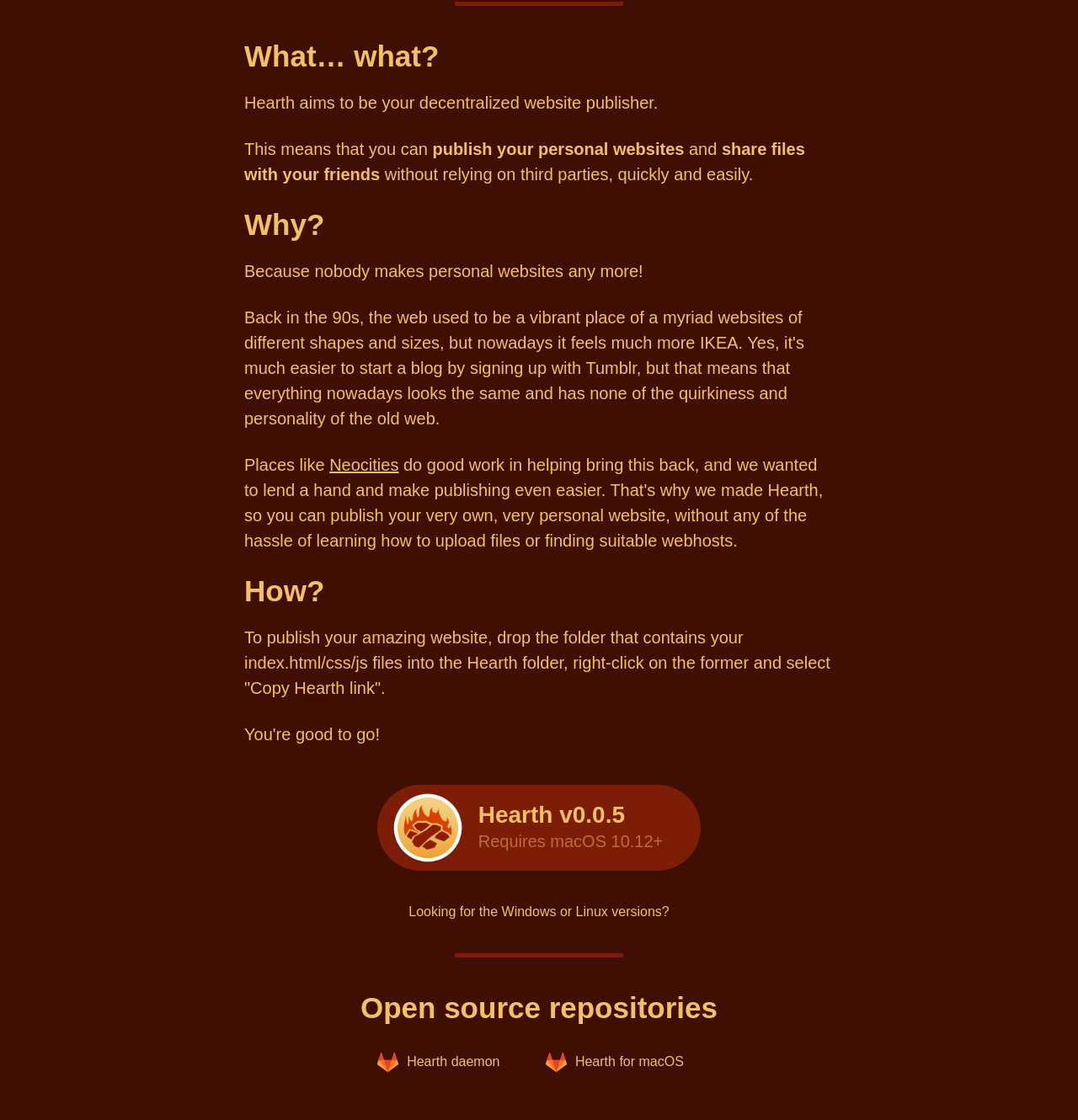Identify and provide the bounding box coordinates of the UI element described: "Hearth daemon". The coordinates should be formatted as [left, top, right, bottom], with each number being a float between 0 and 1.

[0.338, 0.93, 0.475, 0.966]